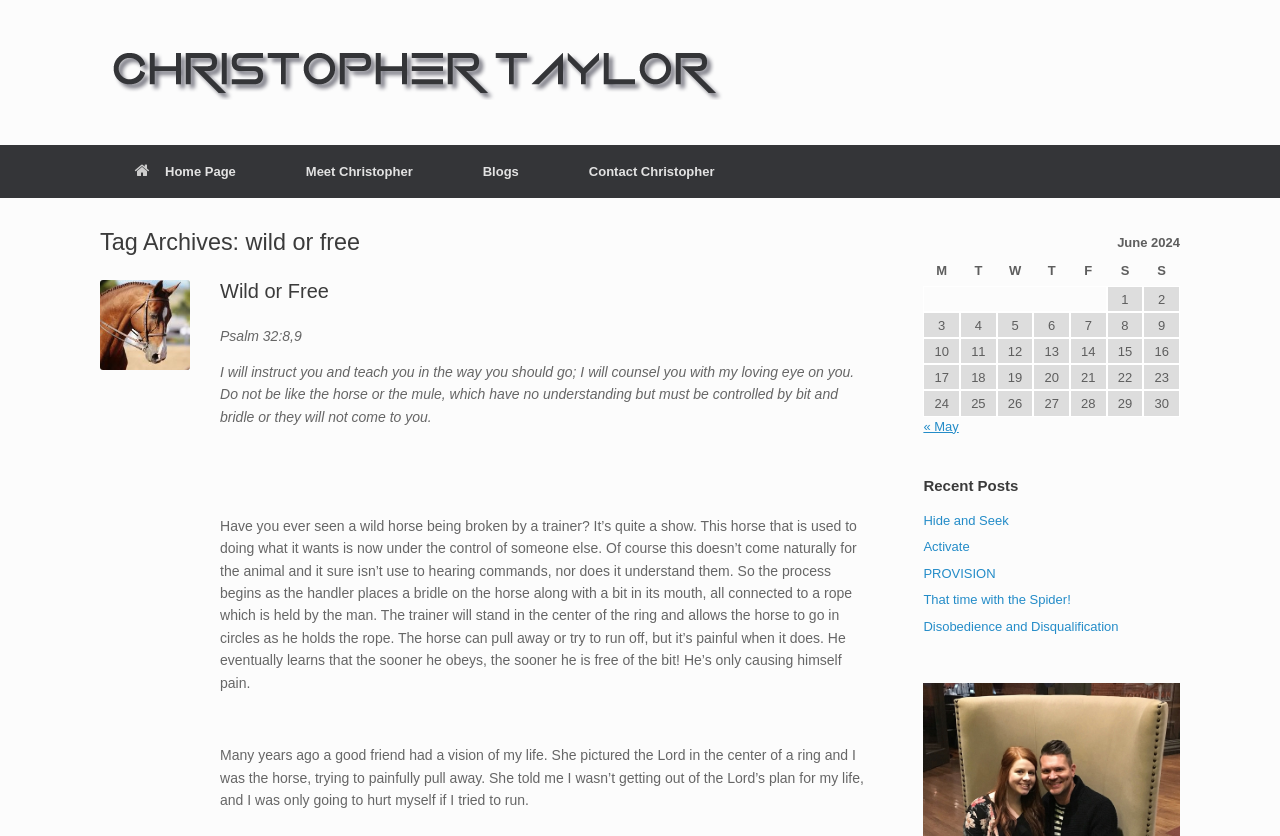Please predict the bounding box coordinates of the element's region where a click is necessary to complete the following instruction: "Read the 'Wild or Free' article". The coordinates should be represented by four float numbers between 0 and 1, i.e., [left, top, right, bottom].

[0.172, 0.332, 0.68, 0.364]